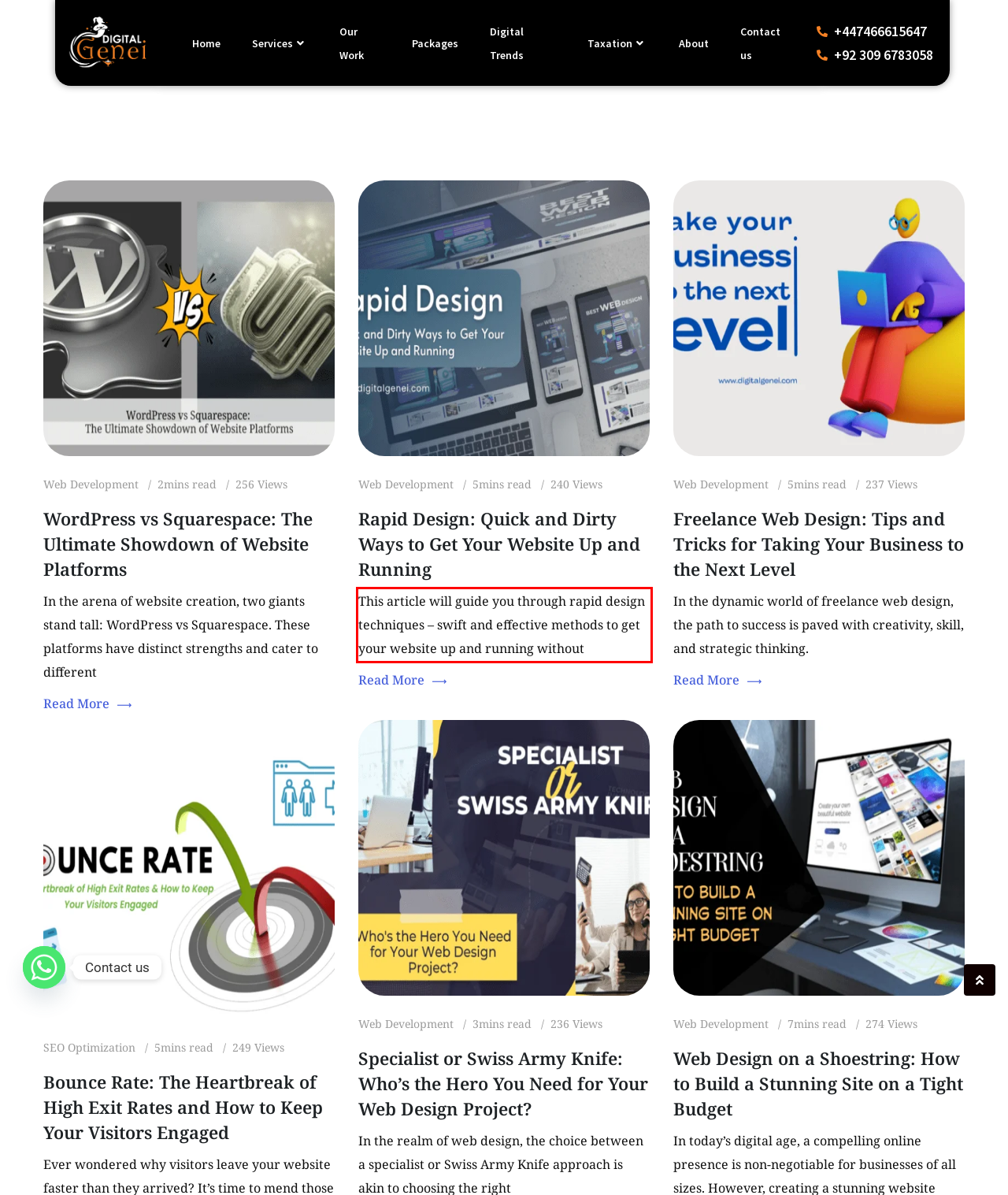In the screenshot of the webpage, find the red bounding box and perform OCR to obtain the text content restricted within this red bounding box.

This article will guide you through rapid design techniques – swift and effective methods to get your website up and running without